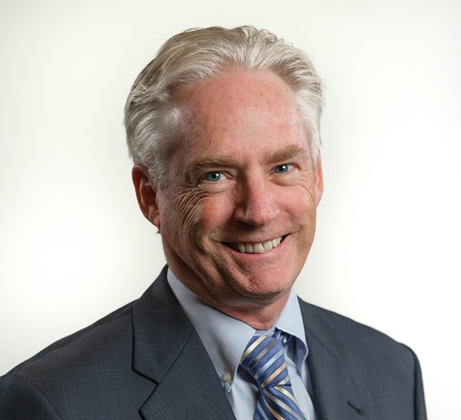What is the purpose of Dr. George's upcoming address?
Based on the visual information, provide a detailed and comprehensive answer.

According to the caption, Dr. George's upcoming State of MSMS Address aims to outline his priorities and actions towards membership outreach and legislative advocacy, highlighting his leadership in addressing current health care challenges.